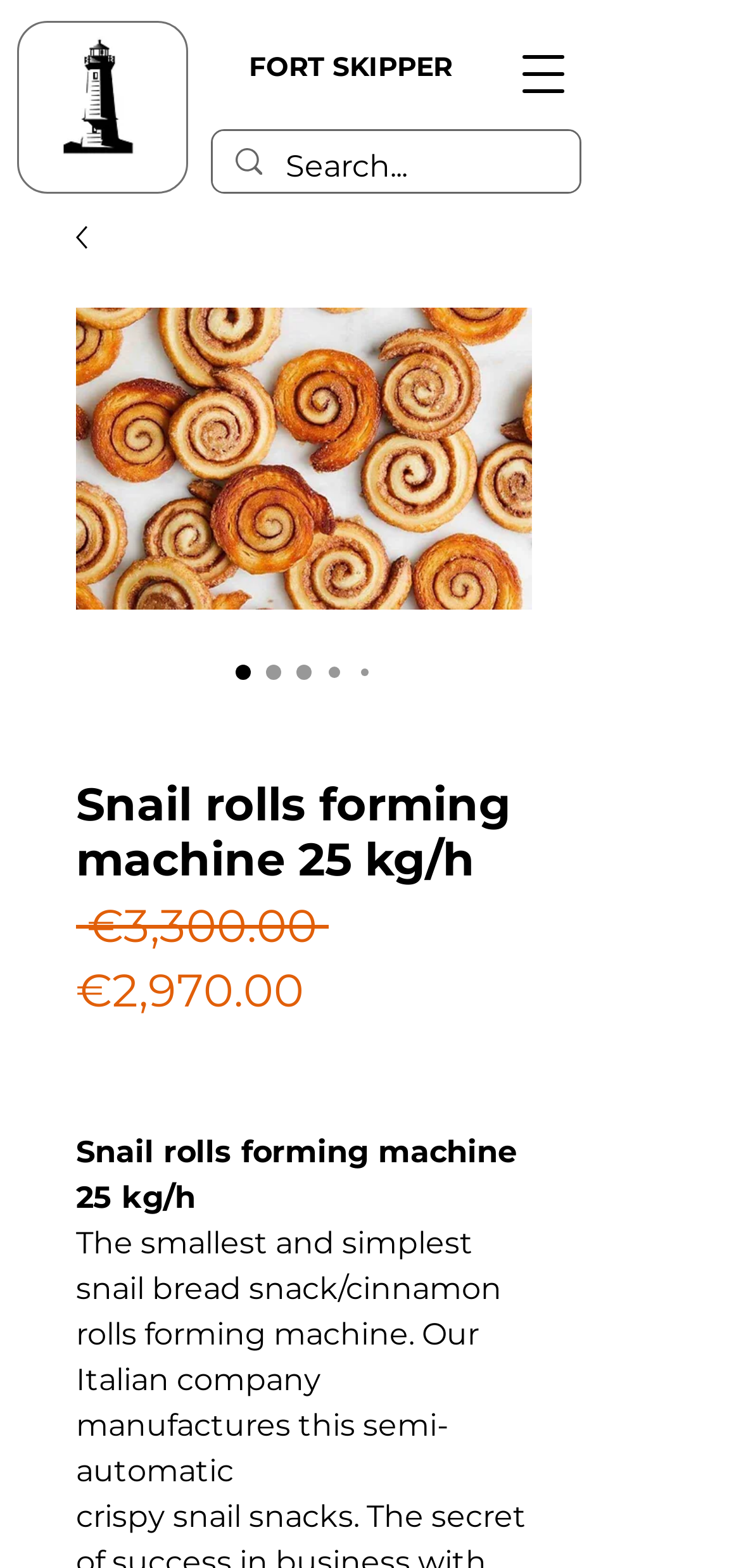What is the type of machine shown on the webpage?
Based on the visual content, answer with a single word or a brief phrase.

Snail rolls forming machine